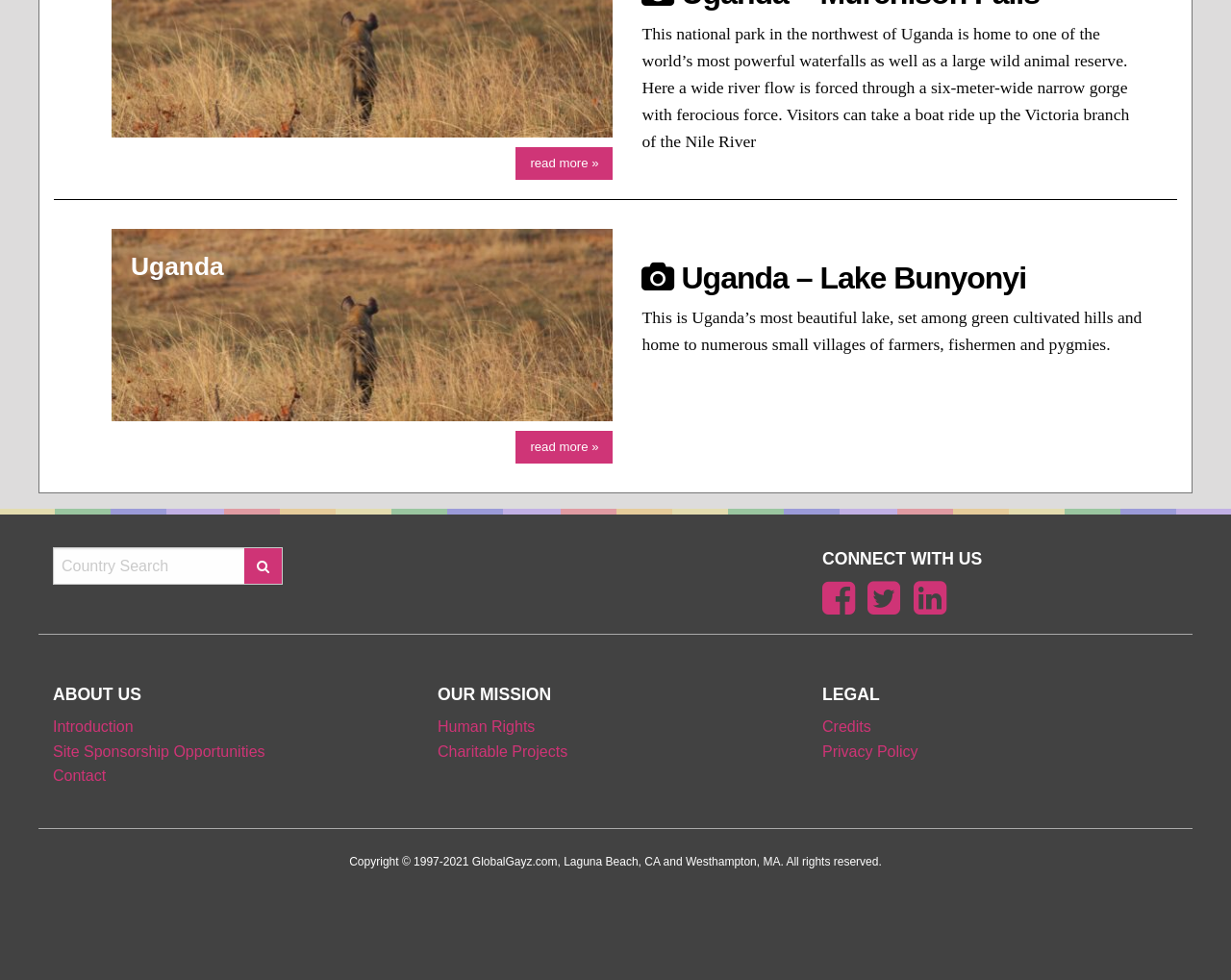Please mark the clickable region by giving the bounding box coordinates needed to complete this instruction: "Search for a country".

[0.043, 0.558, 0.199, 0.597]